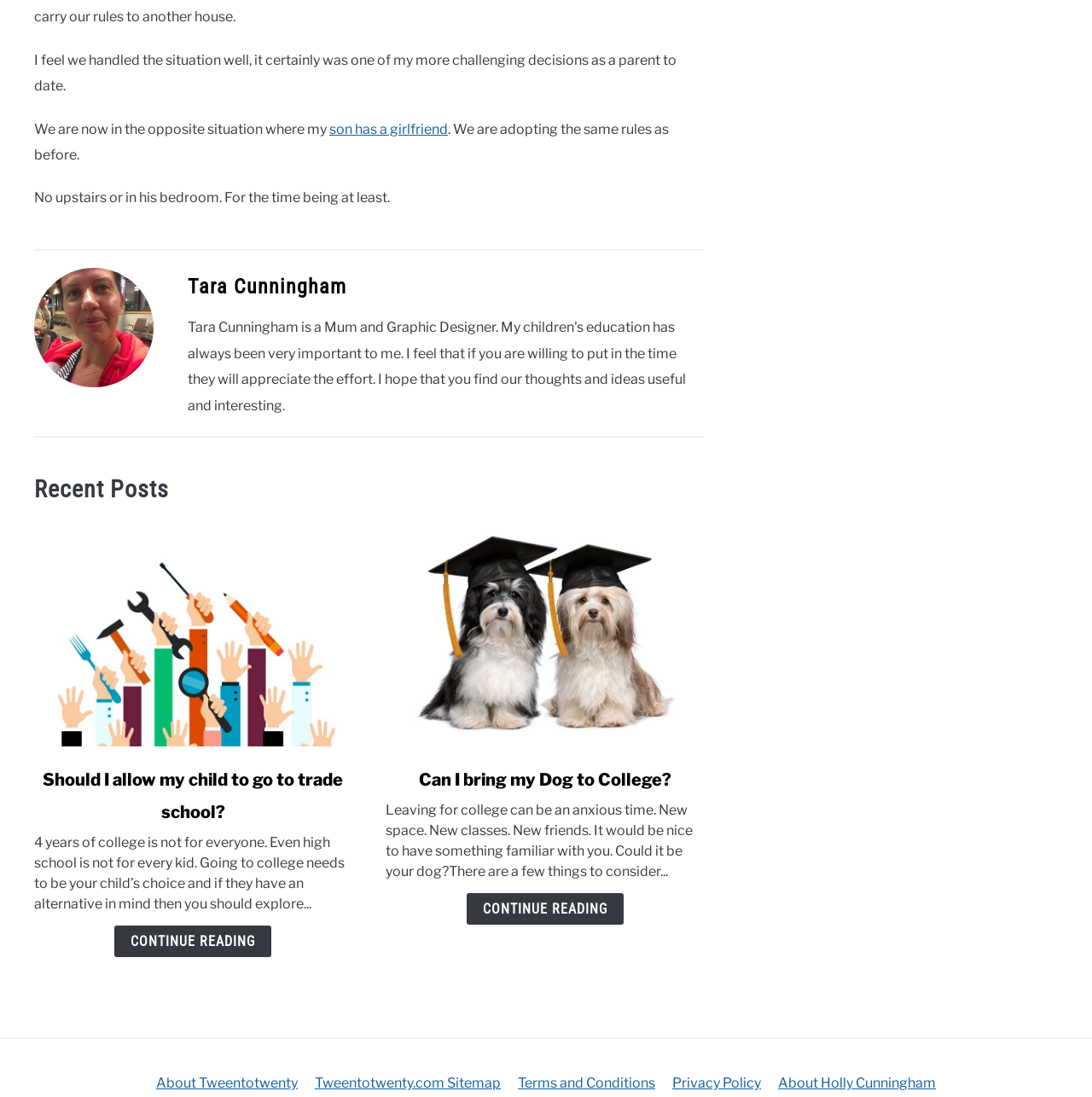Provide a brief response to the question below using a single word or phrase: 
What is the theme of the second recent post?

College